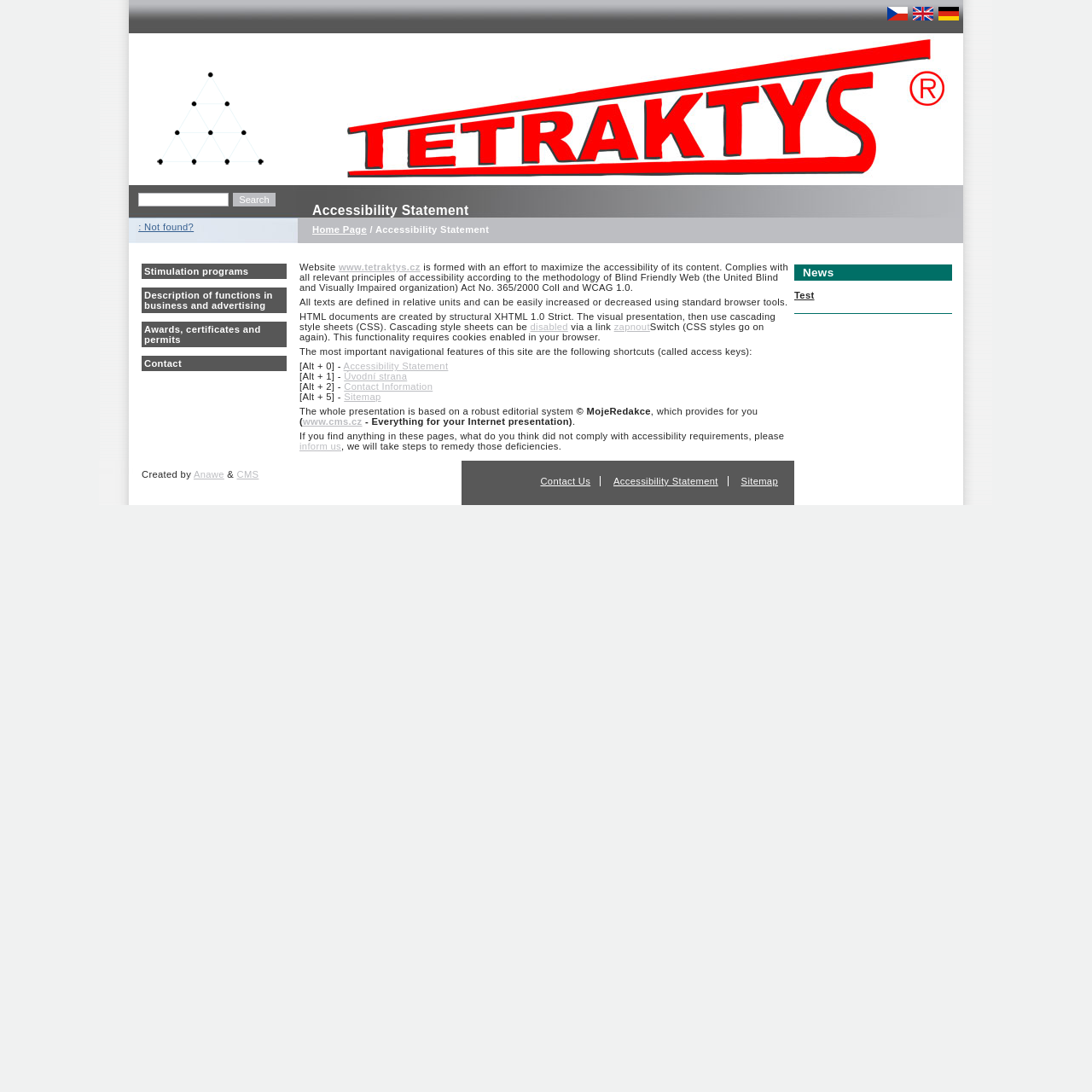Find the bounding box coordinates of the clickable area required to complete the following action: "Leave a reply".

None